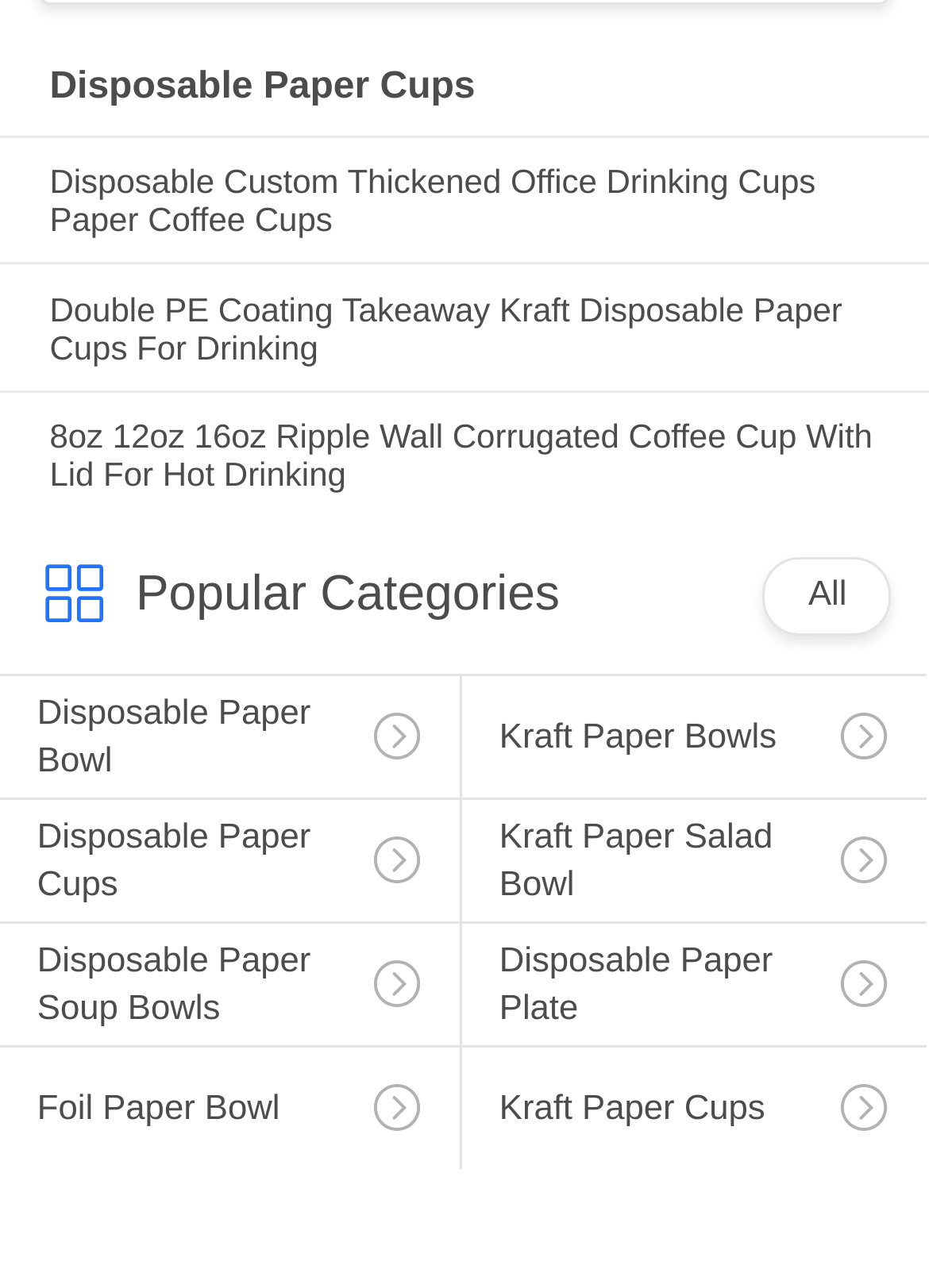Please find the bounding box coordinates of the element that you should click to achieve the following instruction: "Explore Kraft Paper Cups". The coordinates should be presented as four float numbers between 0 and 1: [left, top, right, bottom].

[0.497, 0.813, 0.997, 0.95]